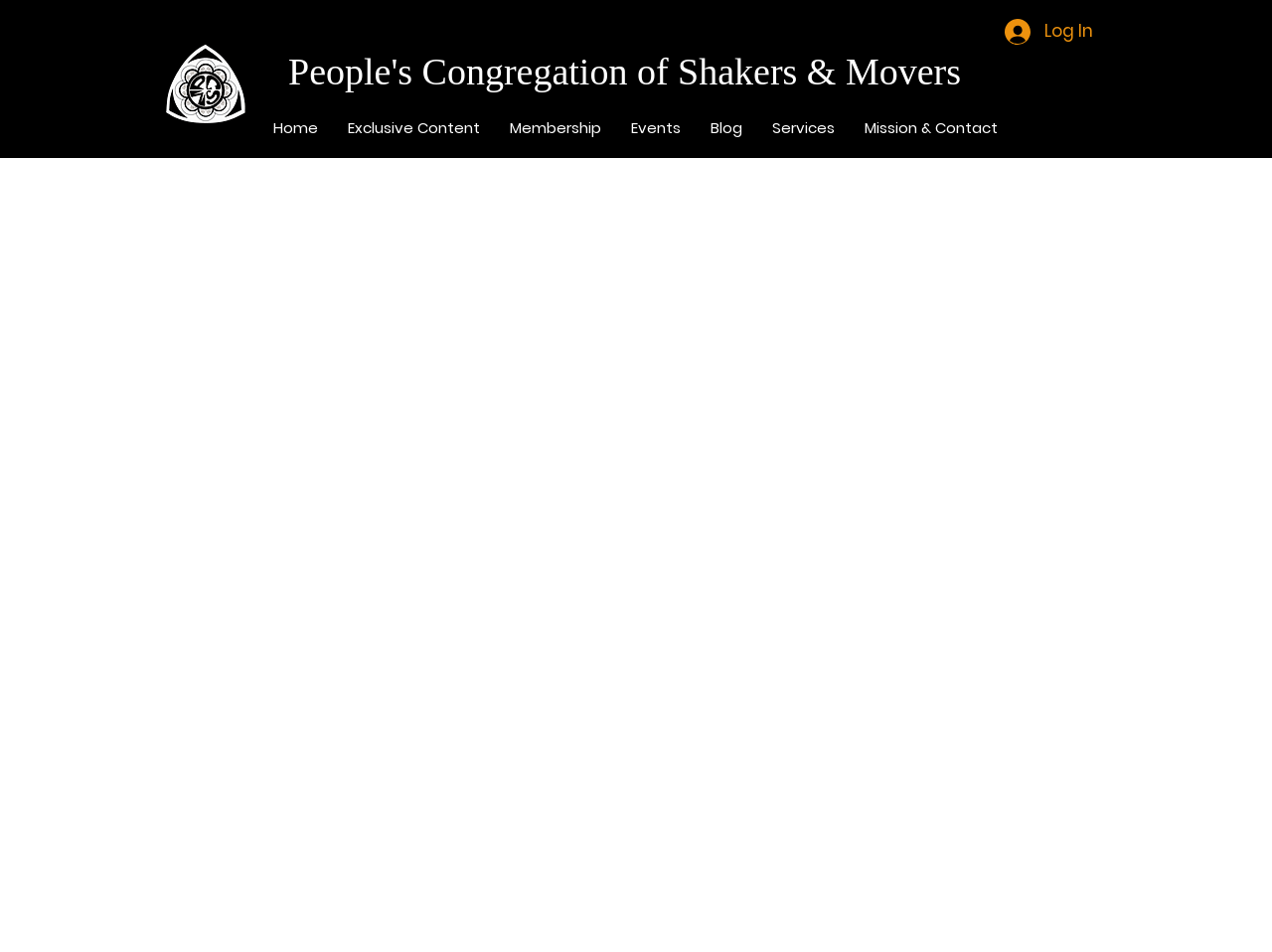How many images are on the webpage?
Please answer the question with a single word or phrase, referencing the image.

2